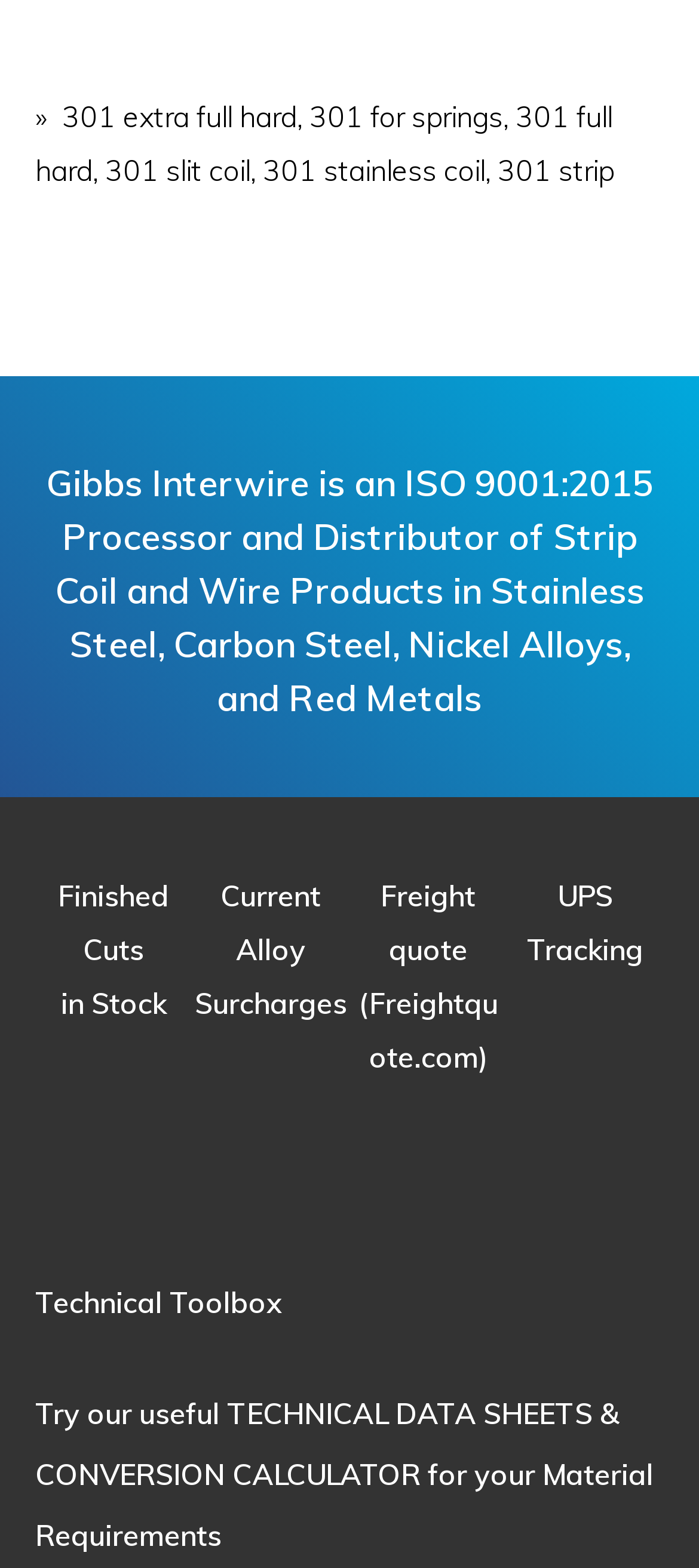Find the bounding box coordinates of the clickable element required to execute the following instruction: "Explore 301 extra full hard". Provide the coordinates as four float numbers between 0 and 1, i.e., [left, top, right, bottom].

[0.088, 0.063, 0.424, 0.086]